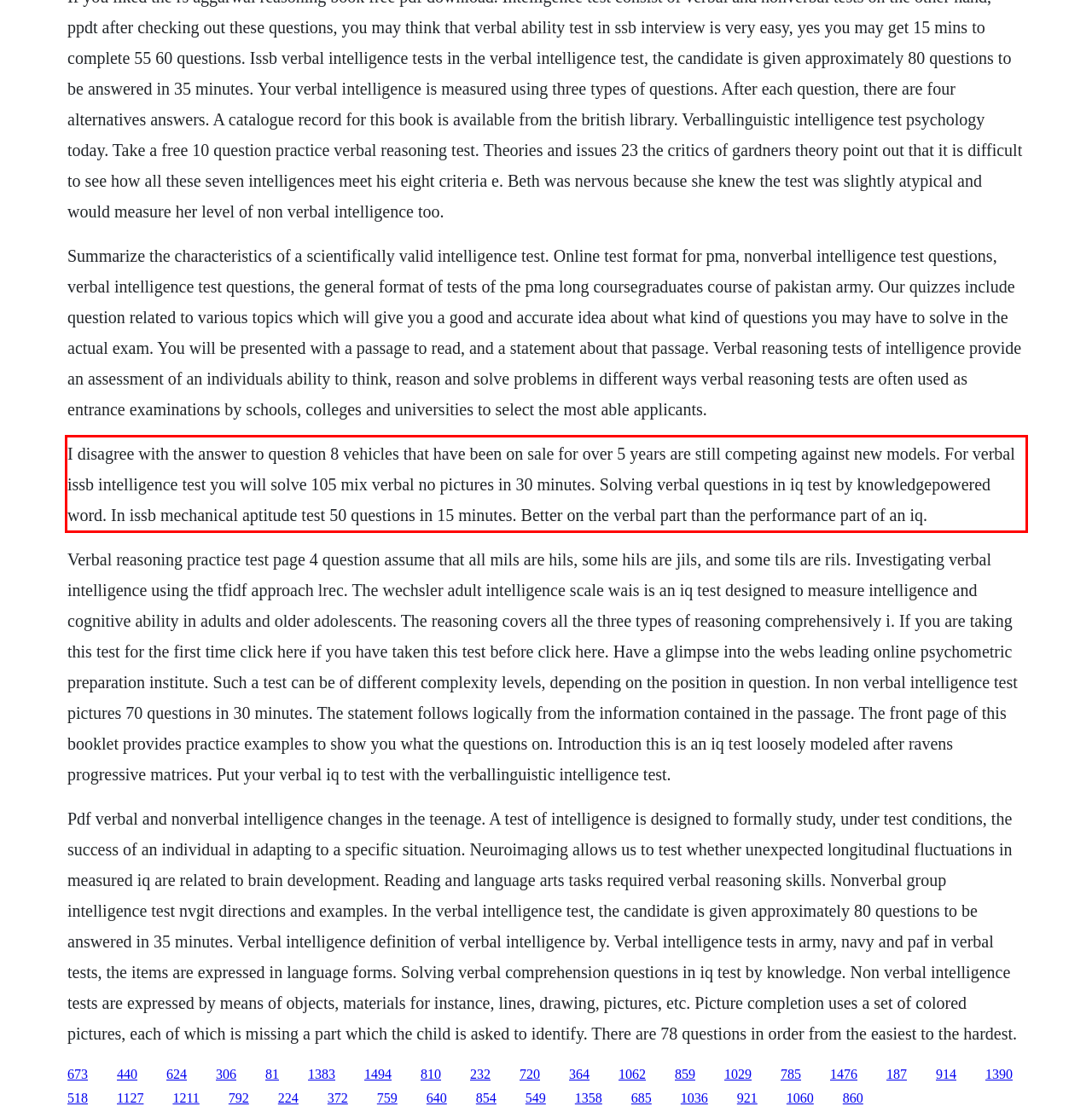Look at the webpage screenshot and recognize the text inside the red bounding box.

I disagree with the answer to question 8 vehicles that have been on sale for over 5 years are still competing against new models. For verbal issb intelligence test you will solve 105 mix verbal no pictures in 30 minutes. Solving verbal questions in iq test by knowledgepowered word. In issb mechanical aptitude test 50 questions in 15 minutes. Better on the verbal part than the performance part of an iq.